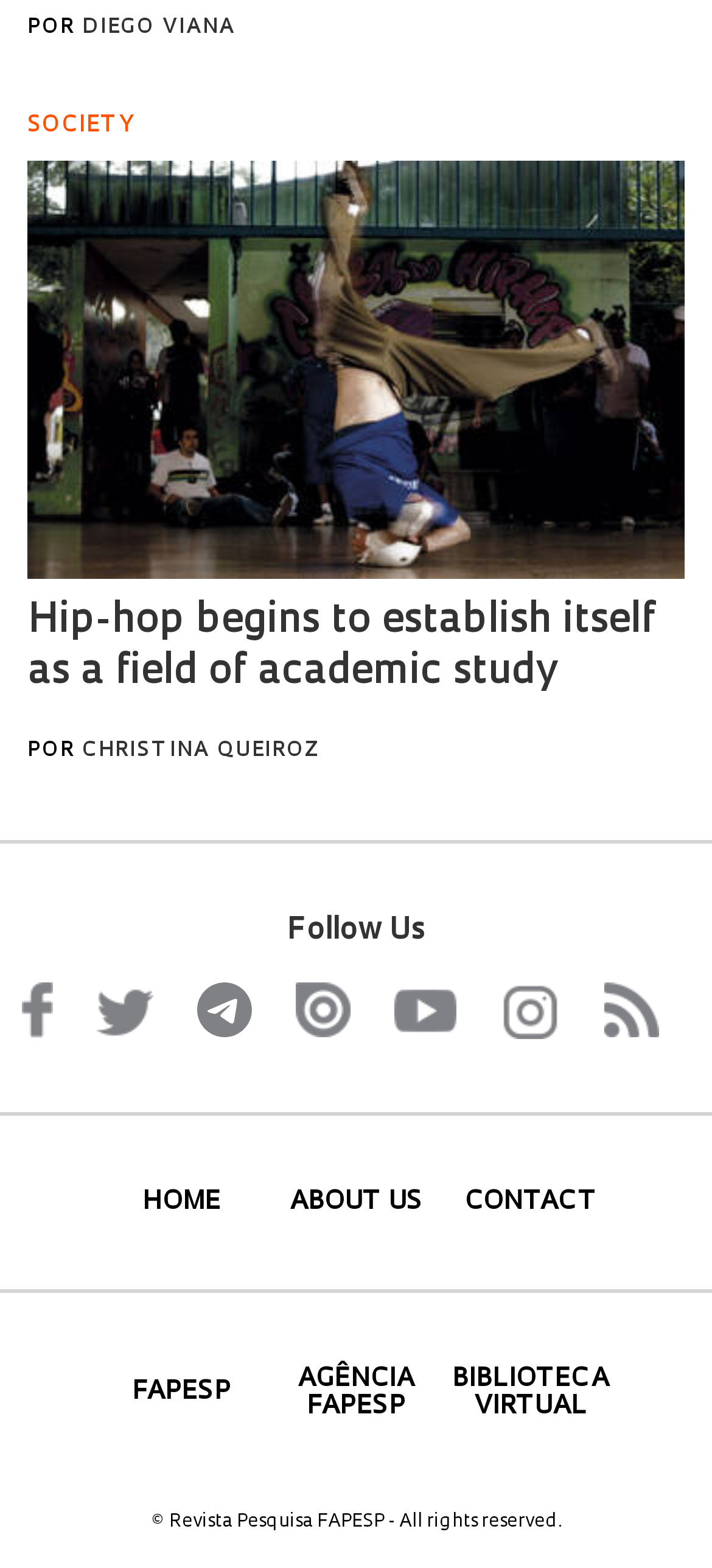What is the name of the organization?
Relying on the image, give a concise answer in one word or a brief phrase.

Revista Pesquisa FAPESP